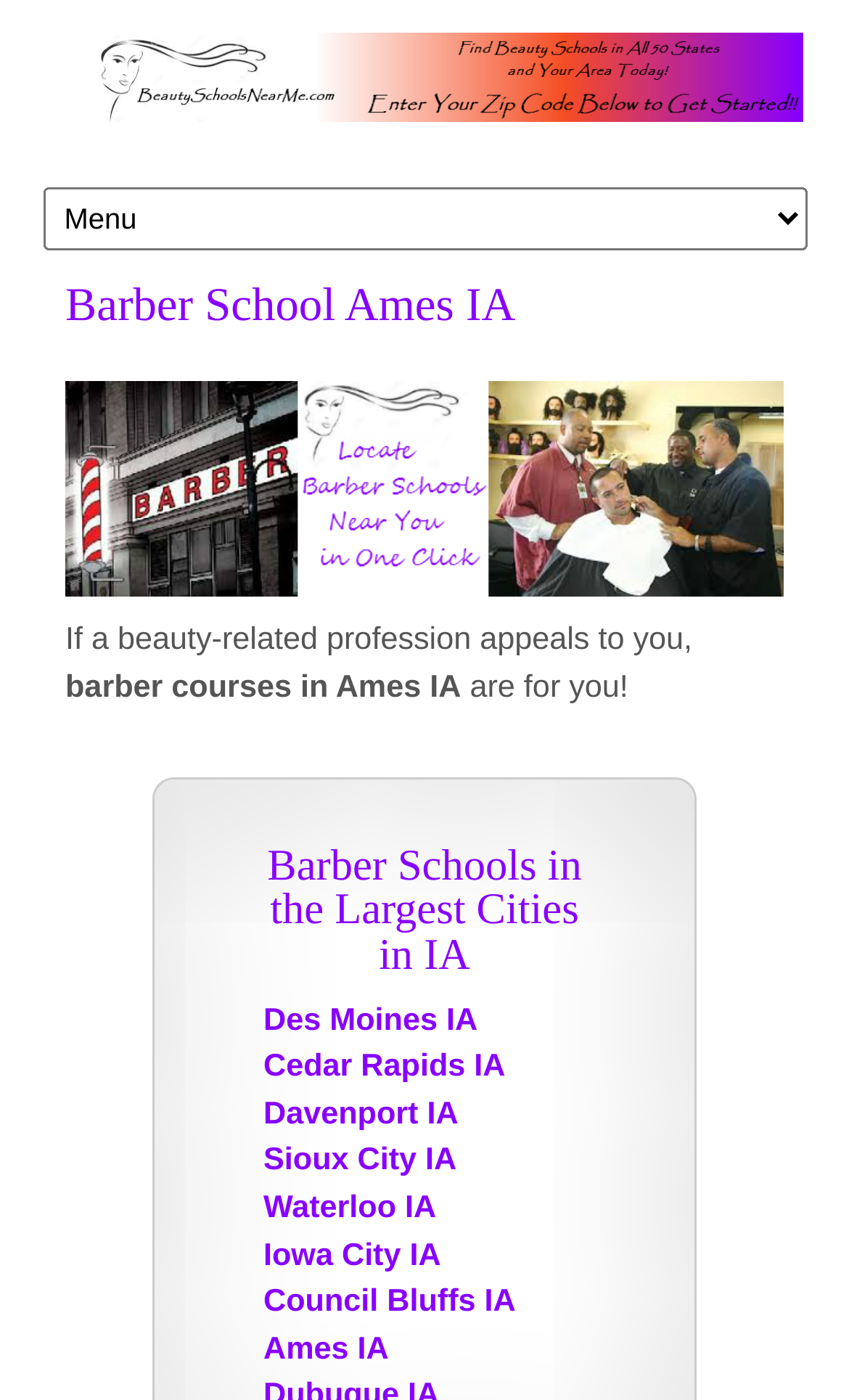What is the purpose of the combobox?
Give a one-word or short phrase answer based on the image.

hasPopup: menu